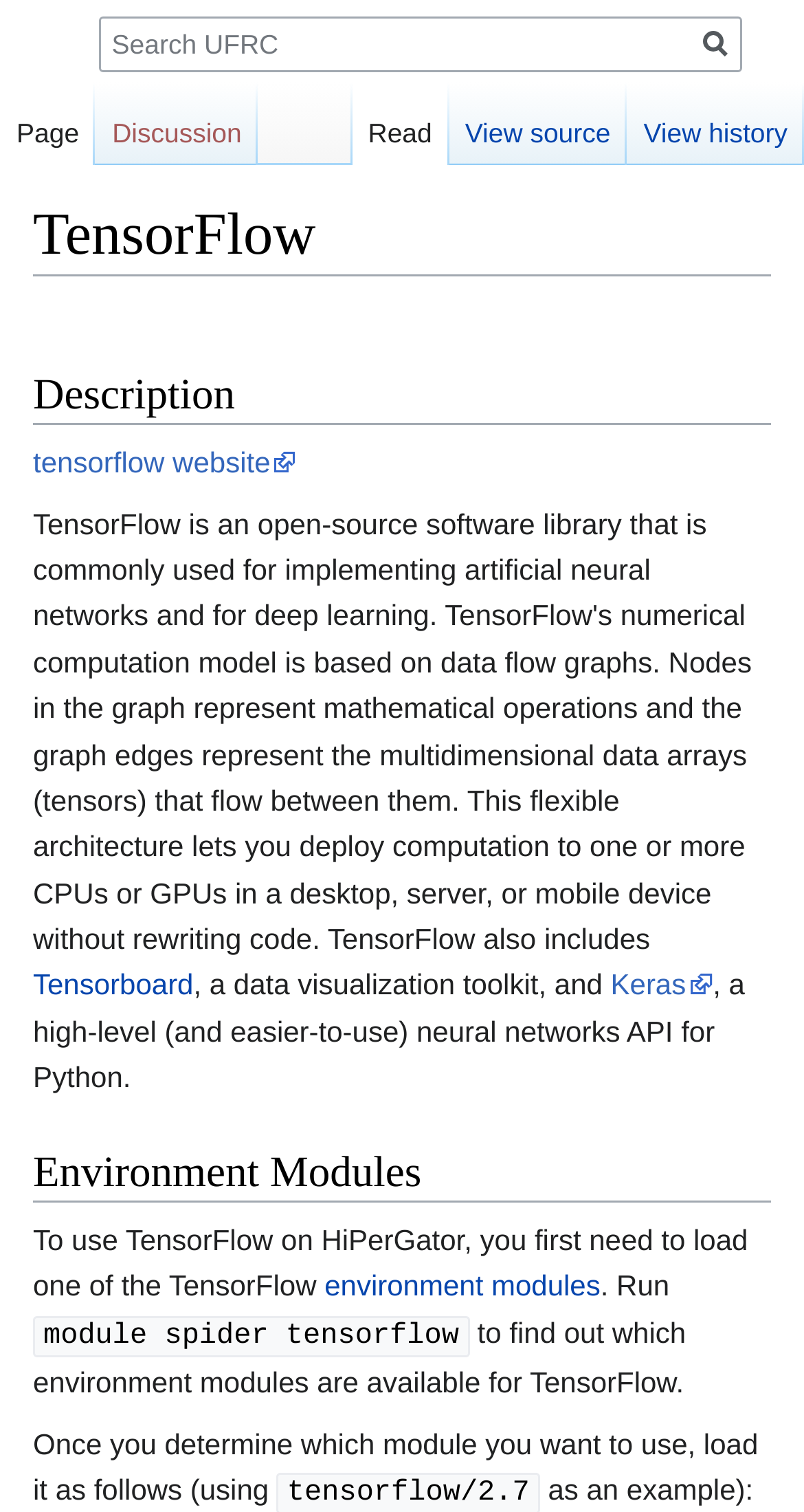Provide the bounding box coordinates of the section that needs to be clicked to accomplish the following instruction: "Load environment module."

[0.357, 0.977, 0.659, 0.998]